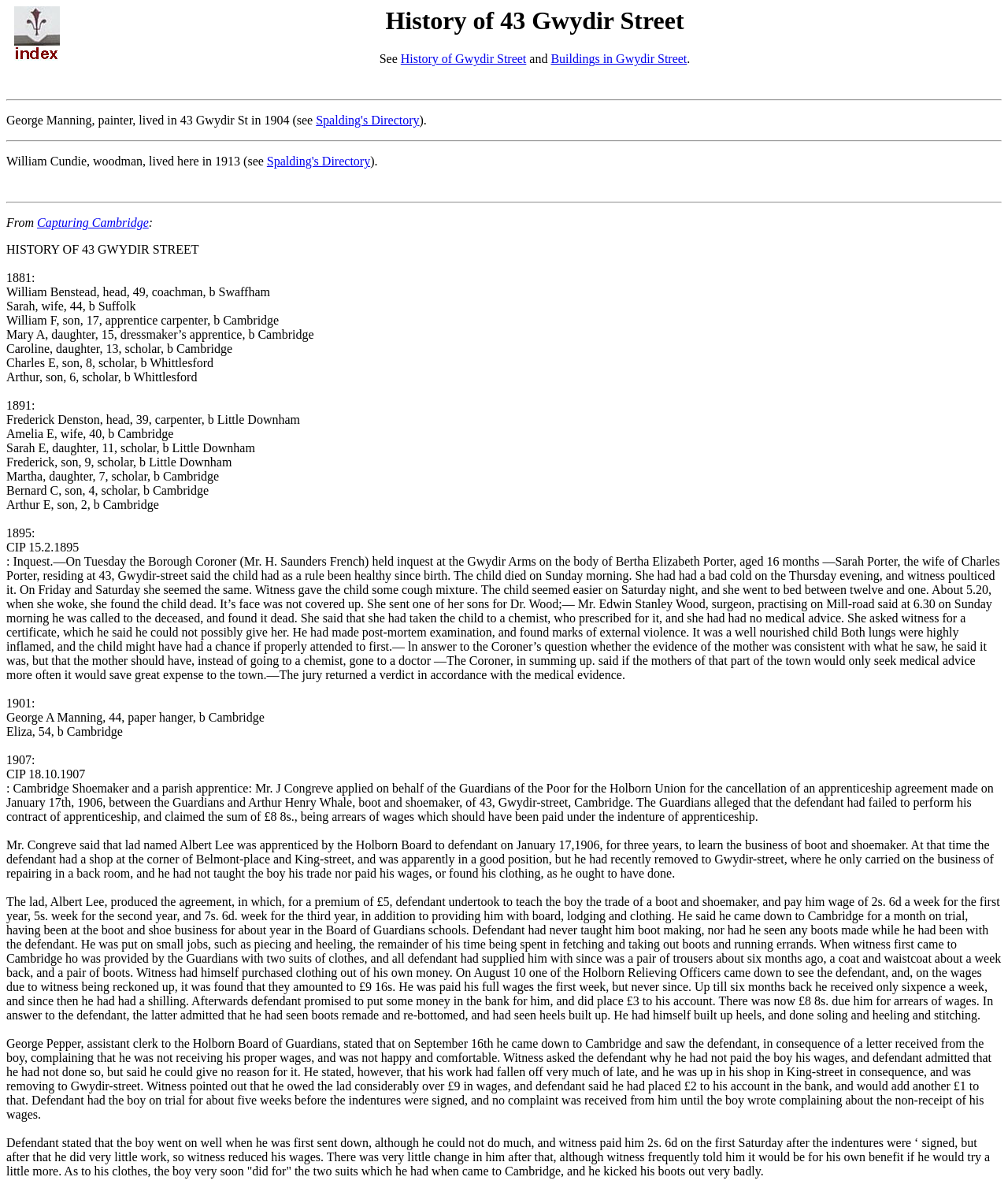What was the verdict of the inquest in 1895?
Examine the webpage screenshot and provide an in-depth answer to the question.

The text states that 'The jury returned a verdict in accordance with the medical evidence.' This is in the context of the inquest into the death of Bertha Elizabeth Porter in 1895.